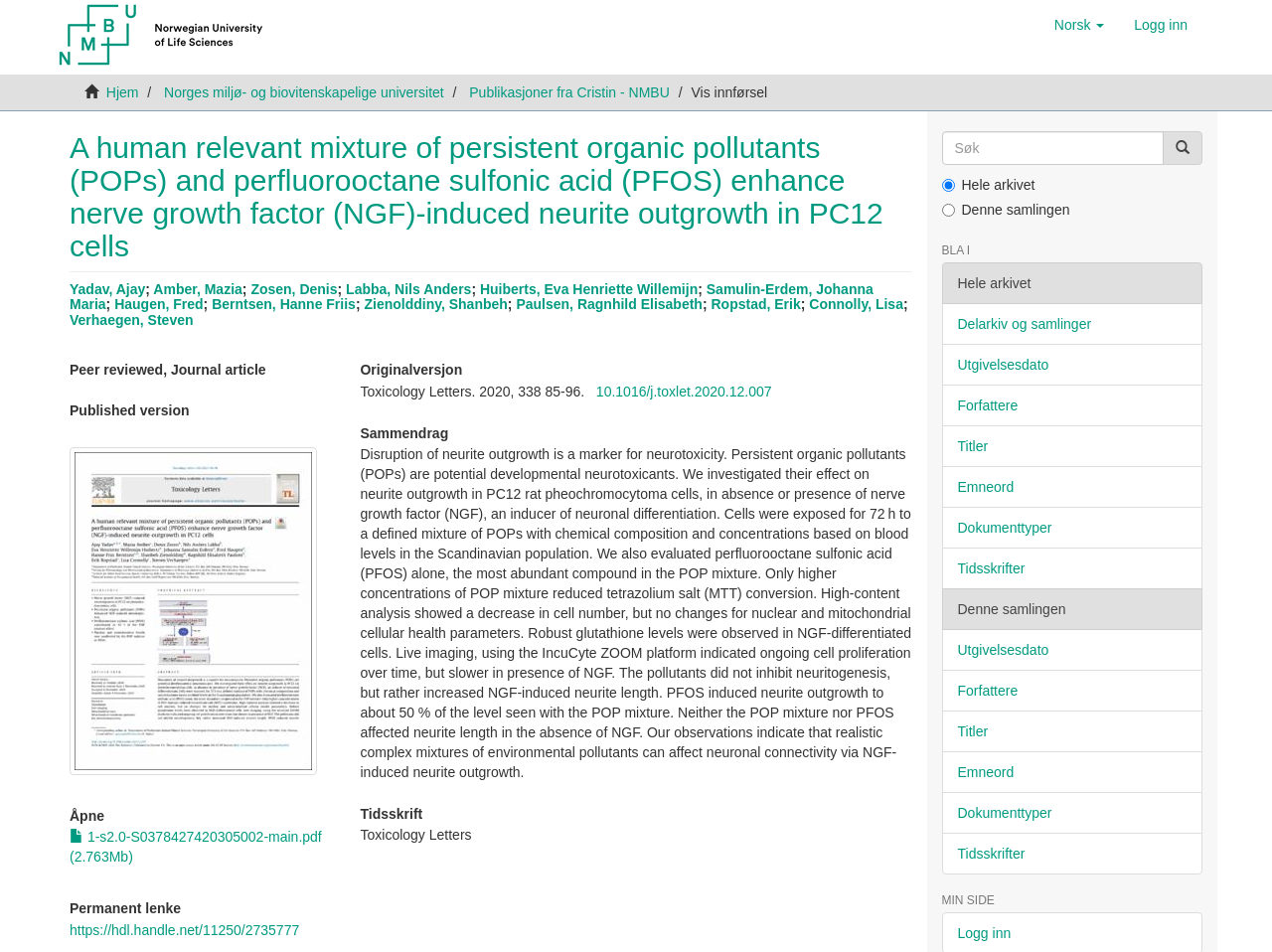What is the name of the journal?
Based on the screenshot, provide a one-word or short-phrase response.

Toxicology Letters